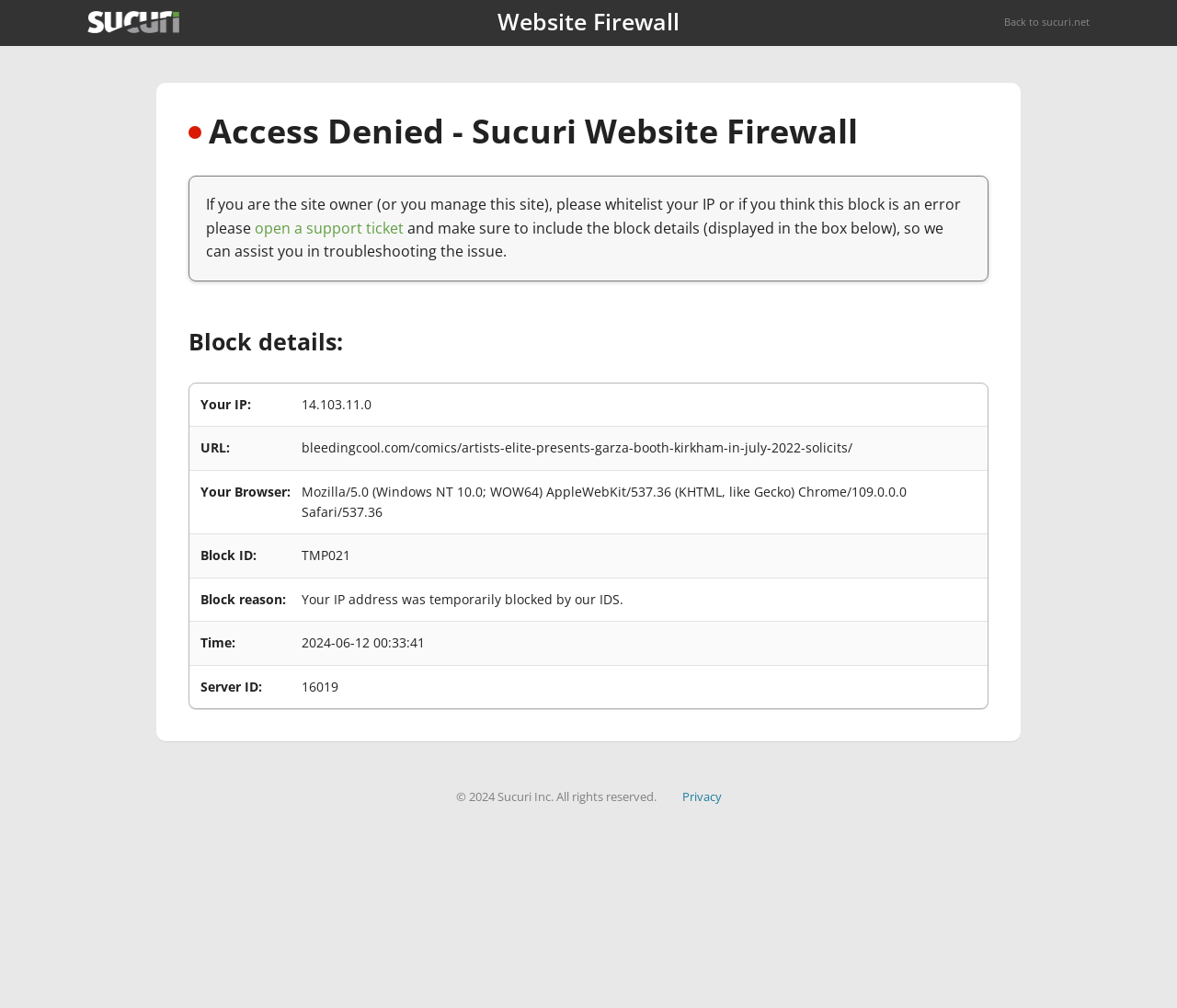Look at the image and give a detailed response to the following question: What is the IP address that was blocked?

The IP address that was blocked can be found in the block details section of the webpage, where it is written as '14.103.11.0' in the 'Your IP:' row.